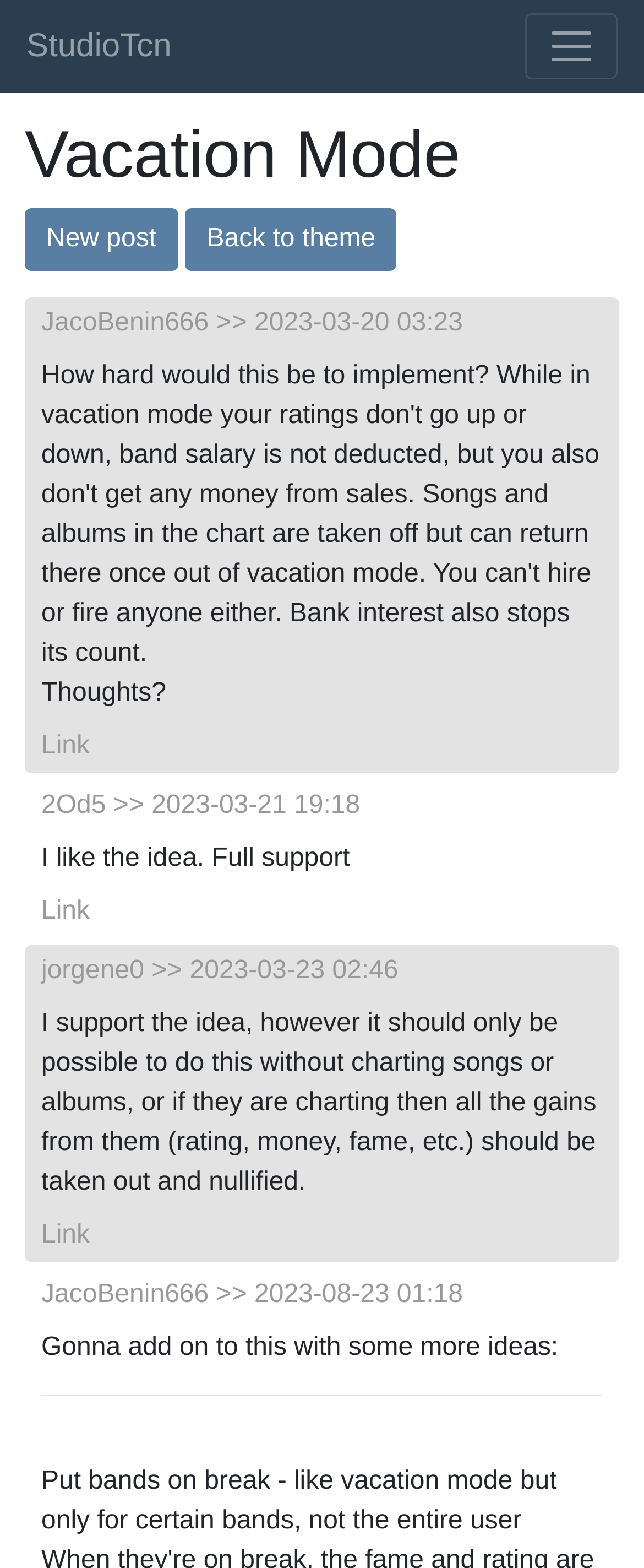What is the name of the forum?
Please answer using one word or phrase, based on the screenshot.

Vacation Mode